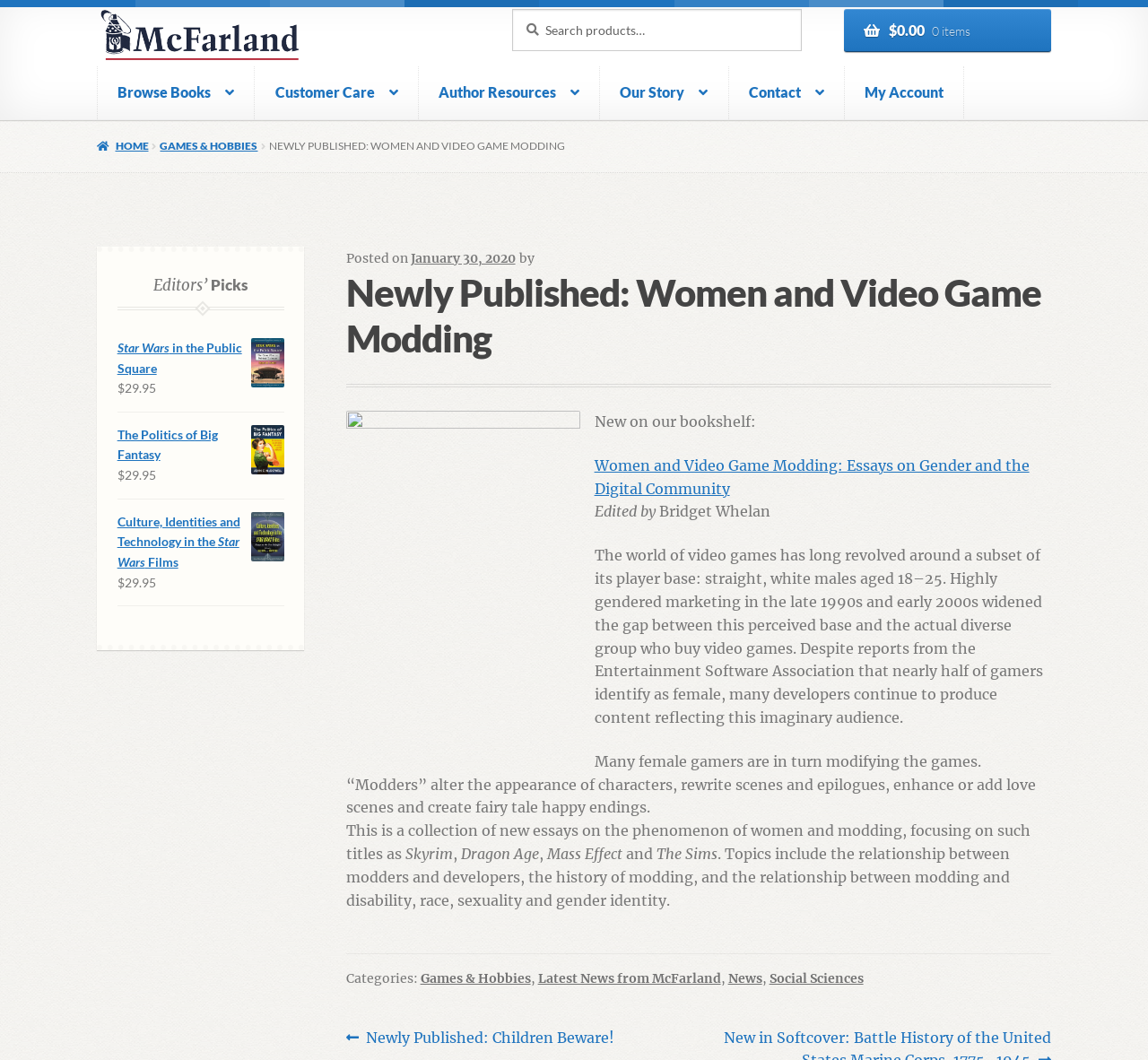Please find the bounding box for the UI element described by: "My Account".

[0.736, 0.062, 0.84, 0.111]